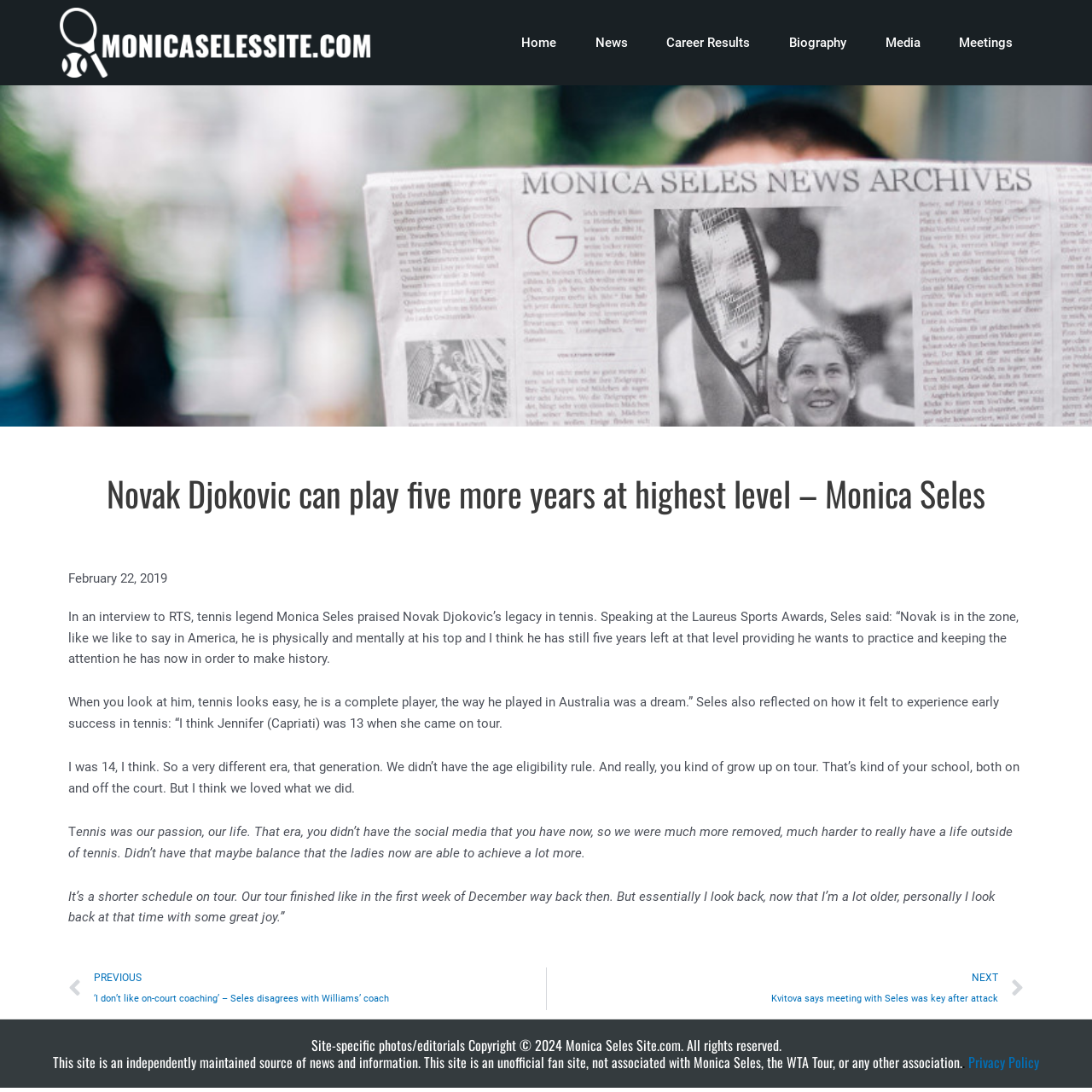What is the name of the tennis player mentioned in the article? Analyze the screenshot and reply with just one word or a short phrase.

Novak Djokovic